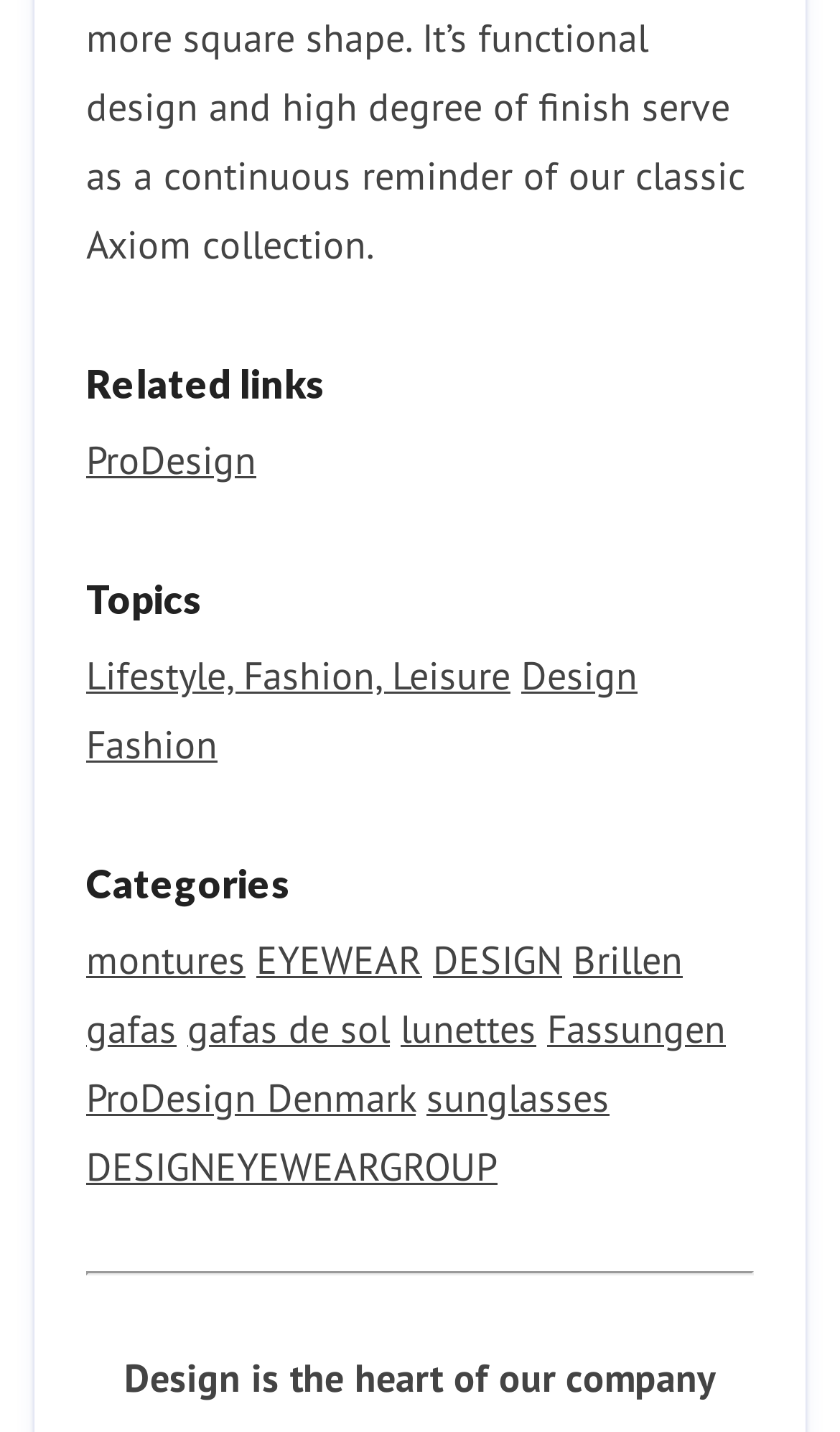How many categories are listed?
Look at the screenshot and give a one-word or phrase answer.

3